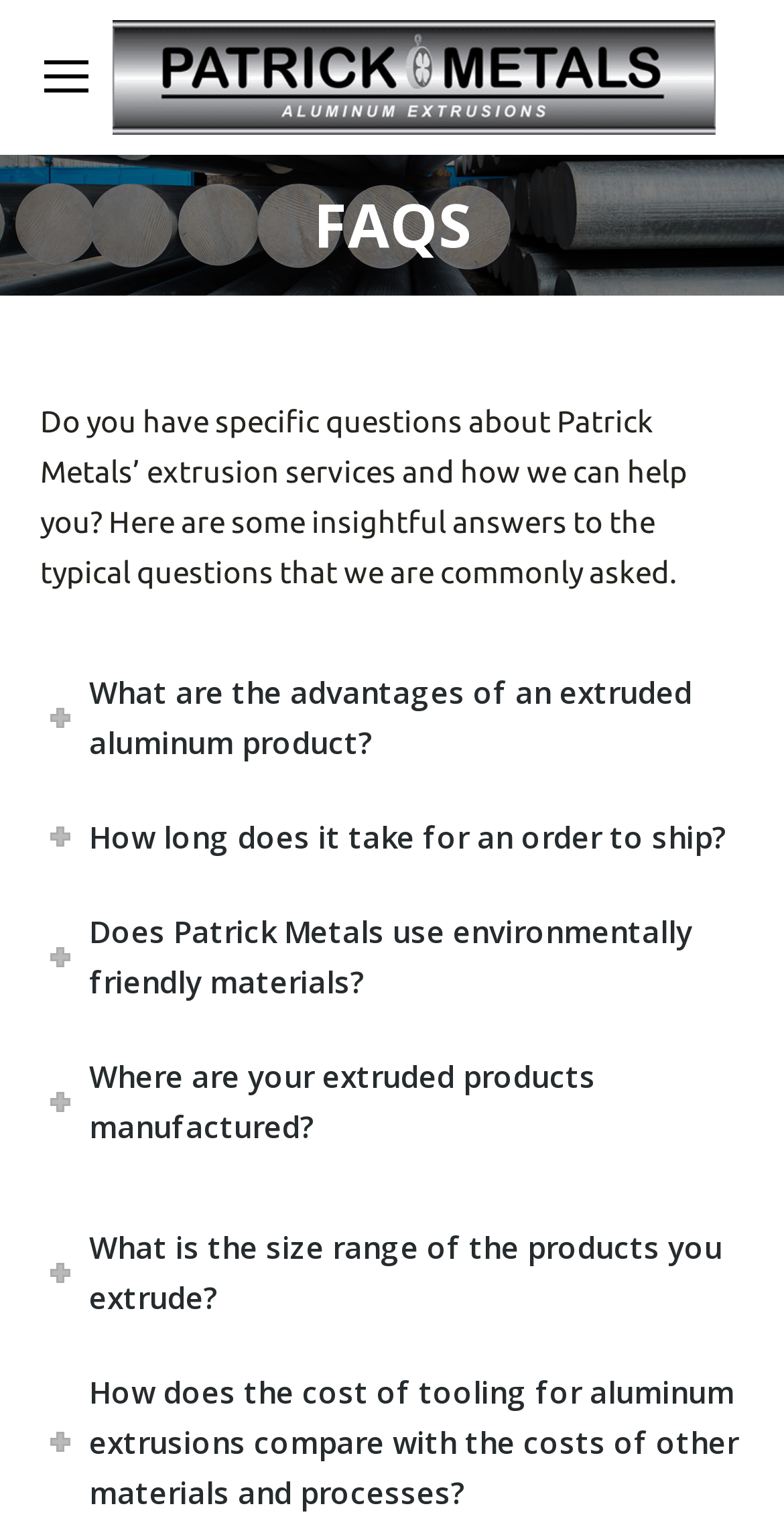Predict the bounding box of the UI element based on this description: "Rajesh".

None